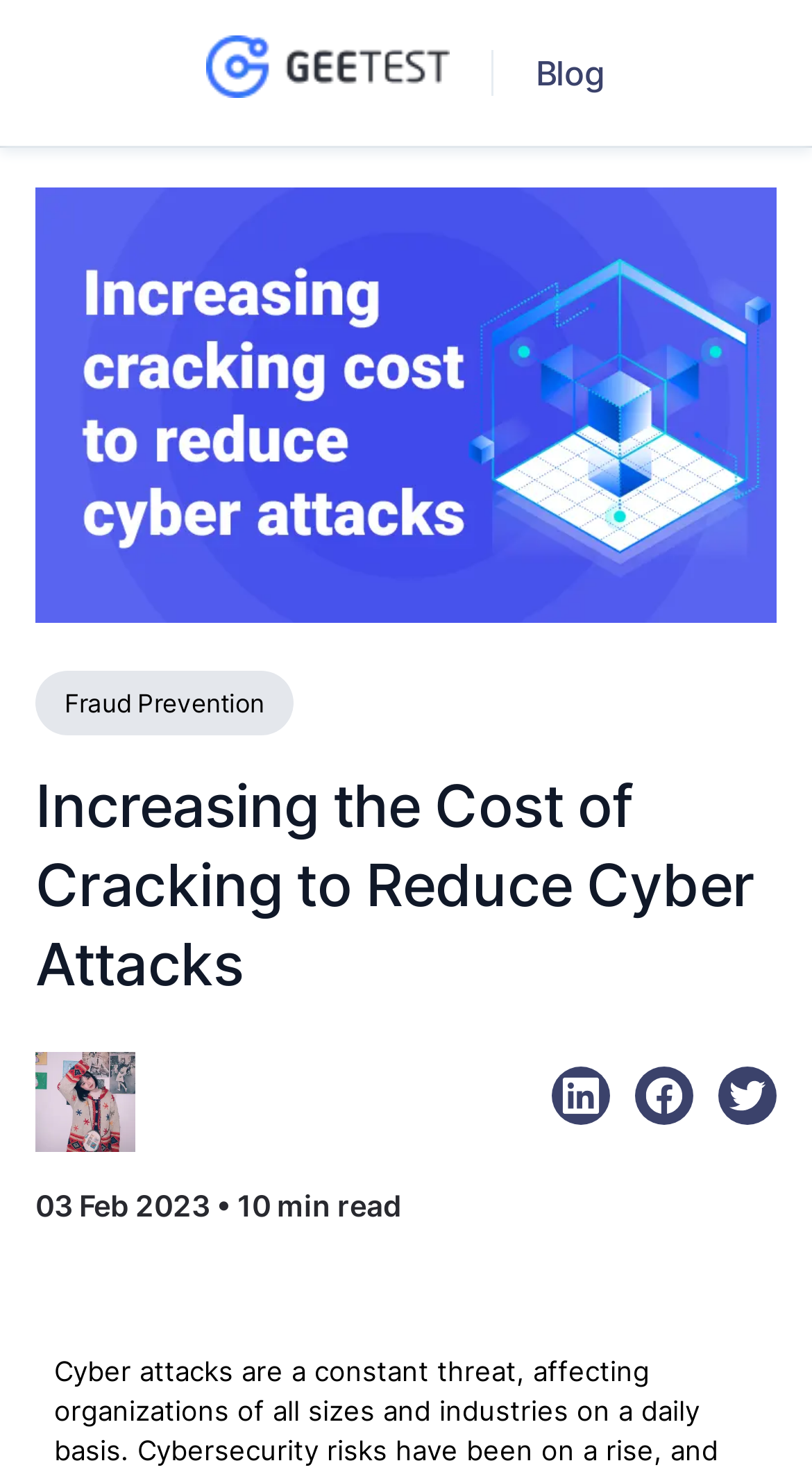Extract the main title from the webpage.

Increasing the Cost of Cracking to Reduce Cyber Attacks